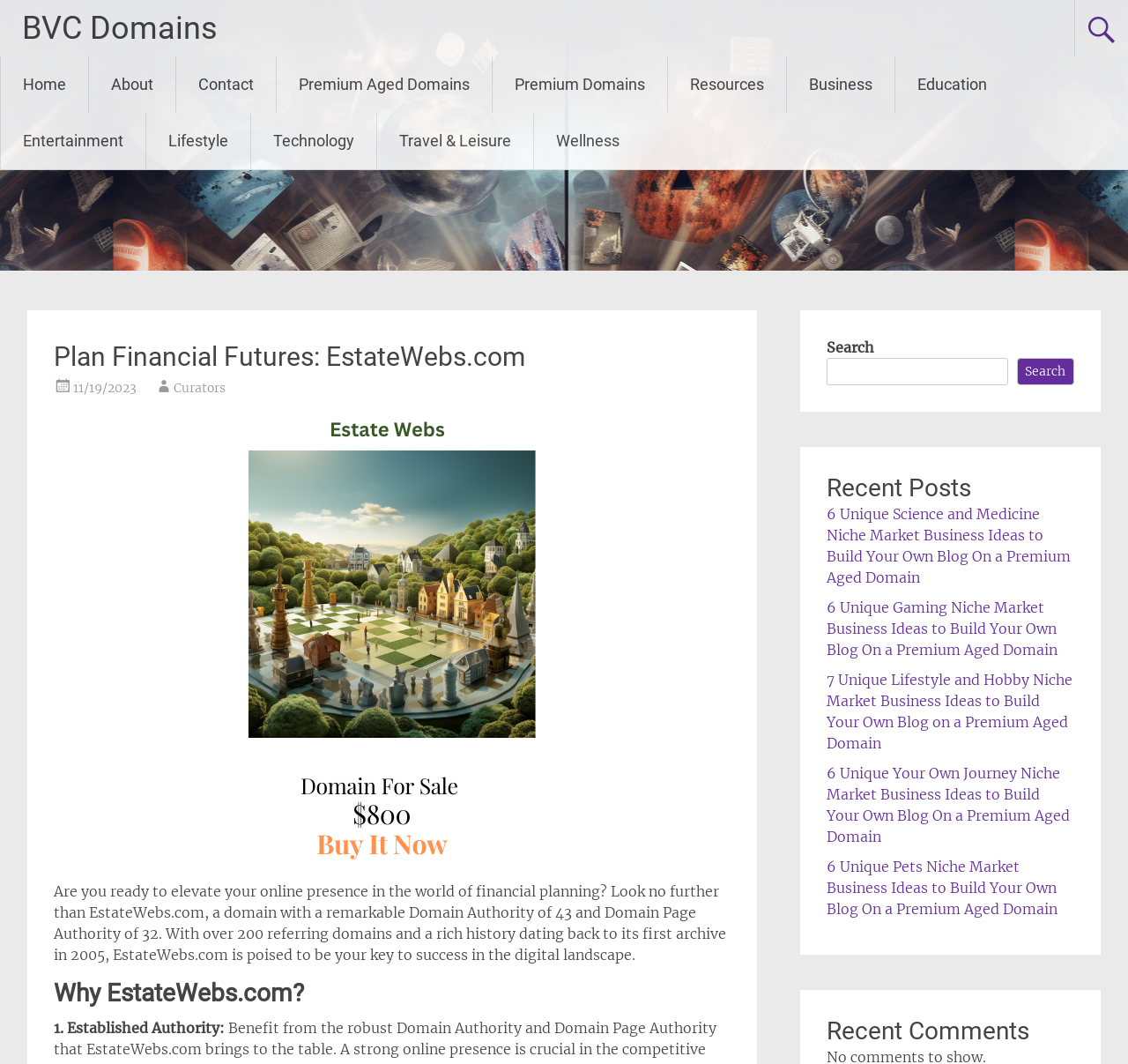Please identify the bounding box coordinates of the element I should click to complete this instruction: 'View the 'Recent Posts' section'. The coordinates should be given as four float numbers between 0 and 1, like this: [left, top, right, bottom].

[0.733, 0.444, 0.952, 0.473]